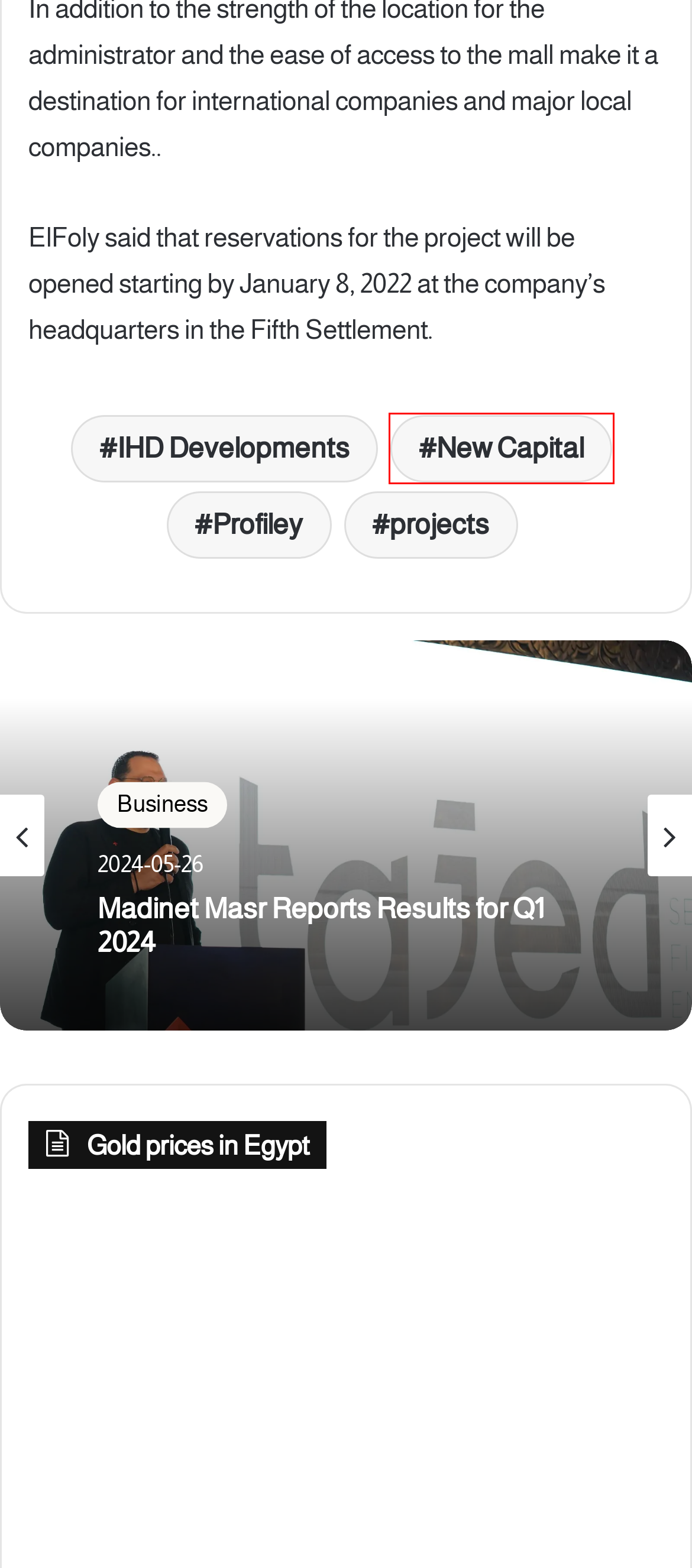Given a screenshot of a webpage featuring a red bounding box, identify the best matching webpage description for the new page after the element within the red box is clicked. Here are the options:
A. Mountain View Unveils Latest Project Plage in North Coast with
B. Business الأرشيف - بروفايلي
C. Profiley الأرشيف - بروفايلي
D. Madinet Masr
E. projects الأرشيف - بروفايلي
F. Arabisk Development plans to
G. New Capital الأرشيف - بروفايلي
H. IHD Developments الأرشيف - بروفايلي

G